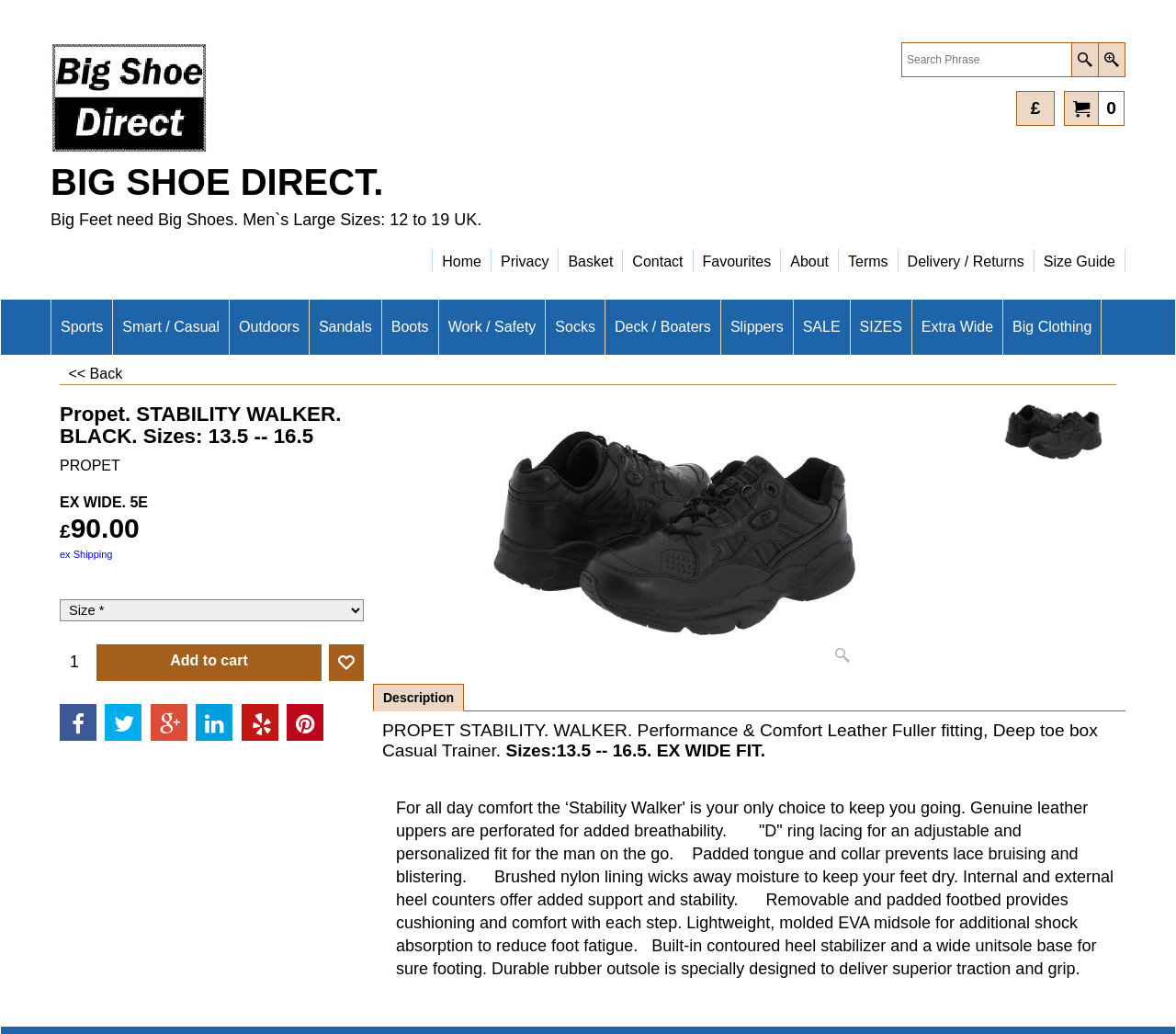Locate the UI element described as follows: "Terms". Return the bounding box coordinates as four float numbers between 0 and 1 in the order [left, top, right, bottom].

[0.713, 0.234, 0.763, 0.256]